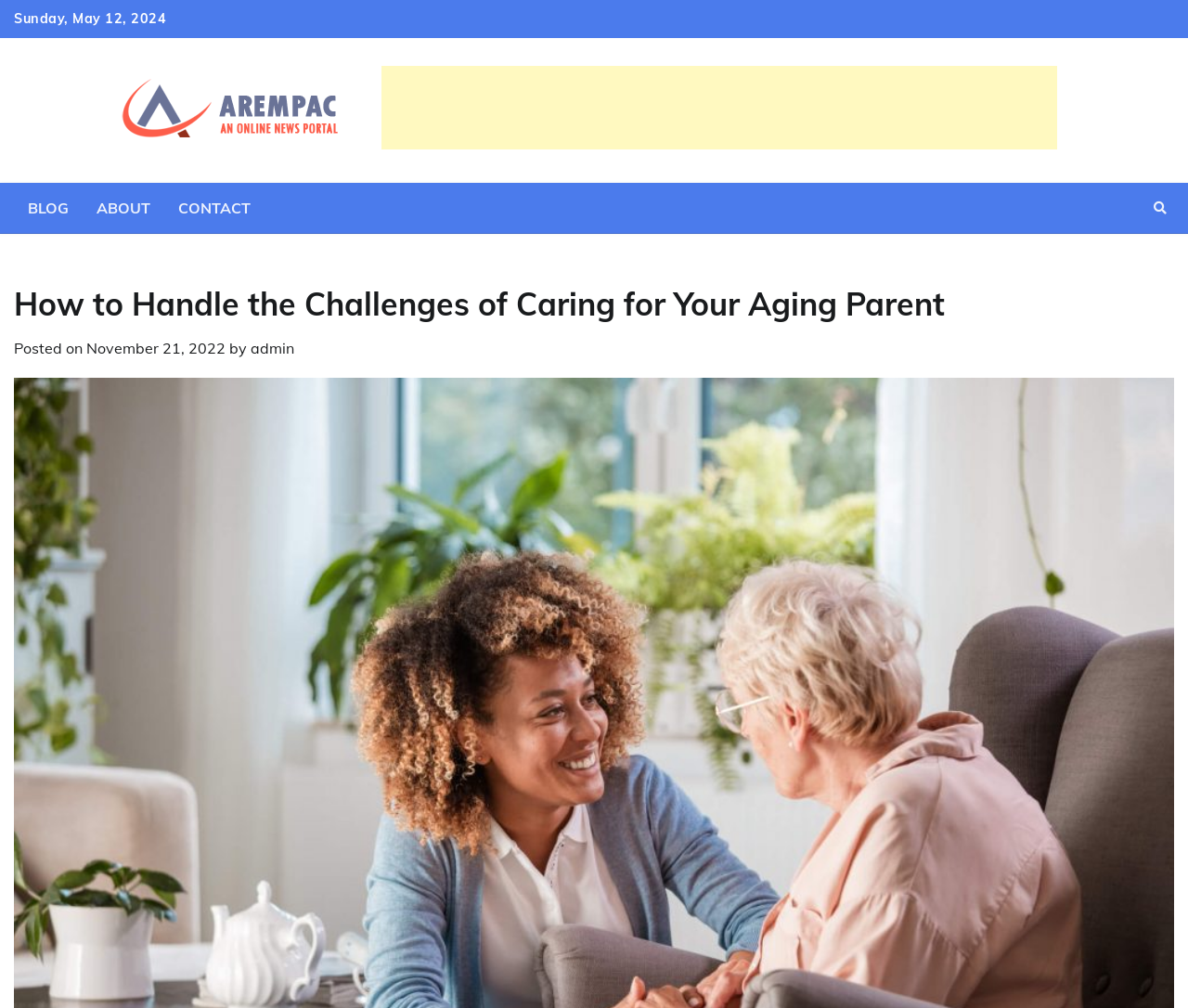Find the bounding box coordinates of the clickable element required to execute the following instruction: "Download the Cacti with Eyes coloring page". Provide the coordinates as four float numbers between 0 and 1, i.e., [left, top, right, bottom].

None